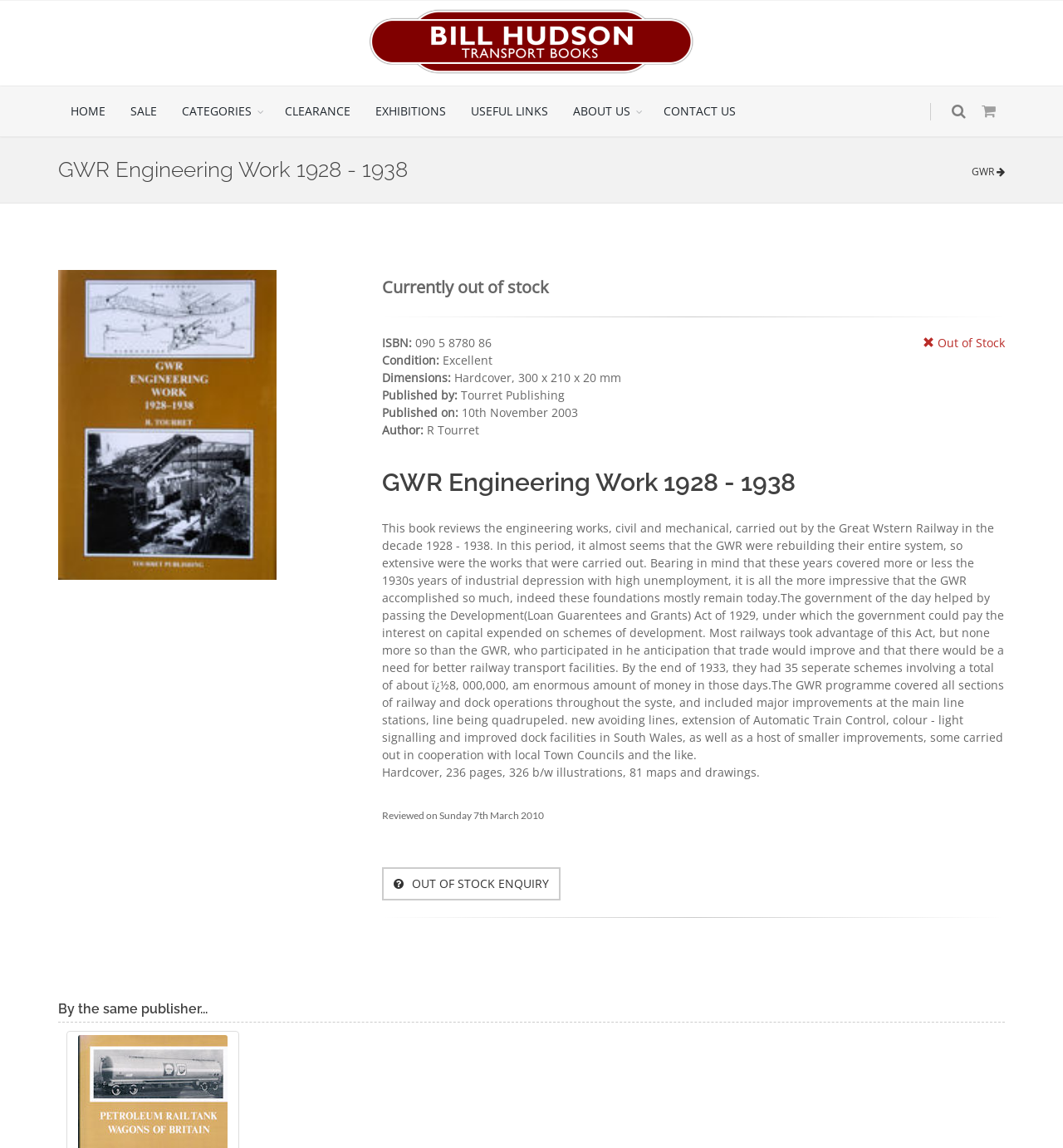Determine the bounding box for the UI element described here: "Artwork".

None